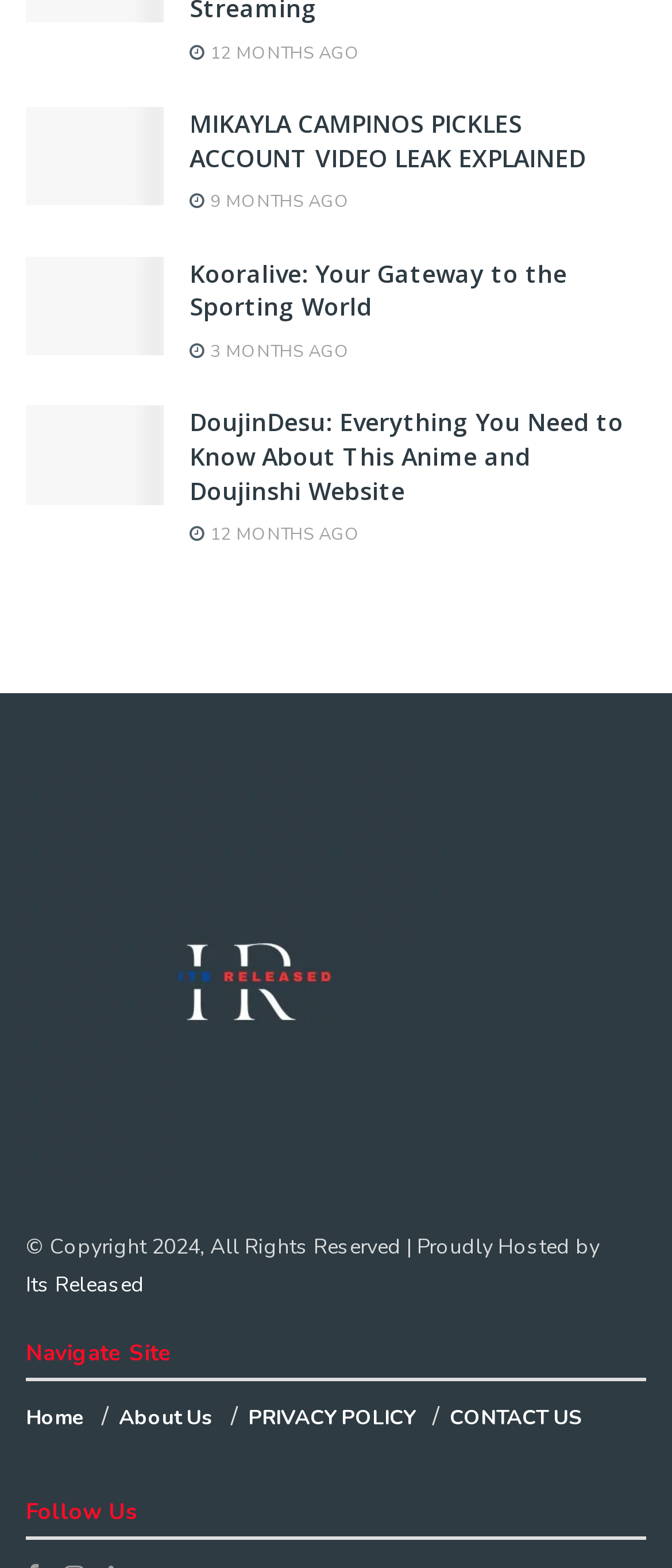Determine the bounding box coordinates for the clickable element required to fulfill the instruction: "go to the home page". Provide the coordinates as four float numbers between 0 and 1, i.e., [left, top, right, bottom].

[0.038, 0.896, 0.126, 0.913]